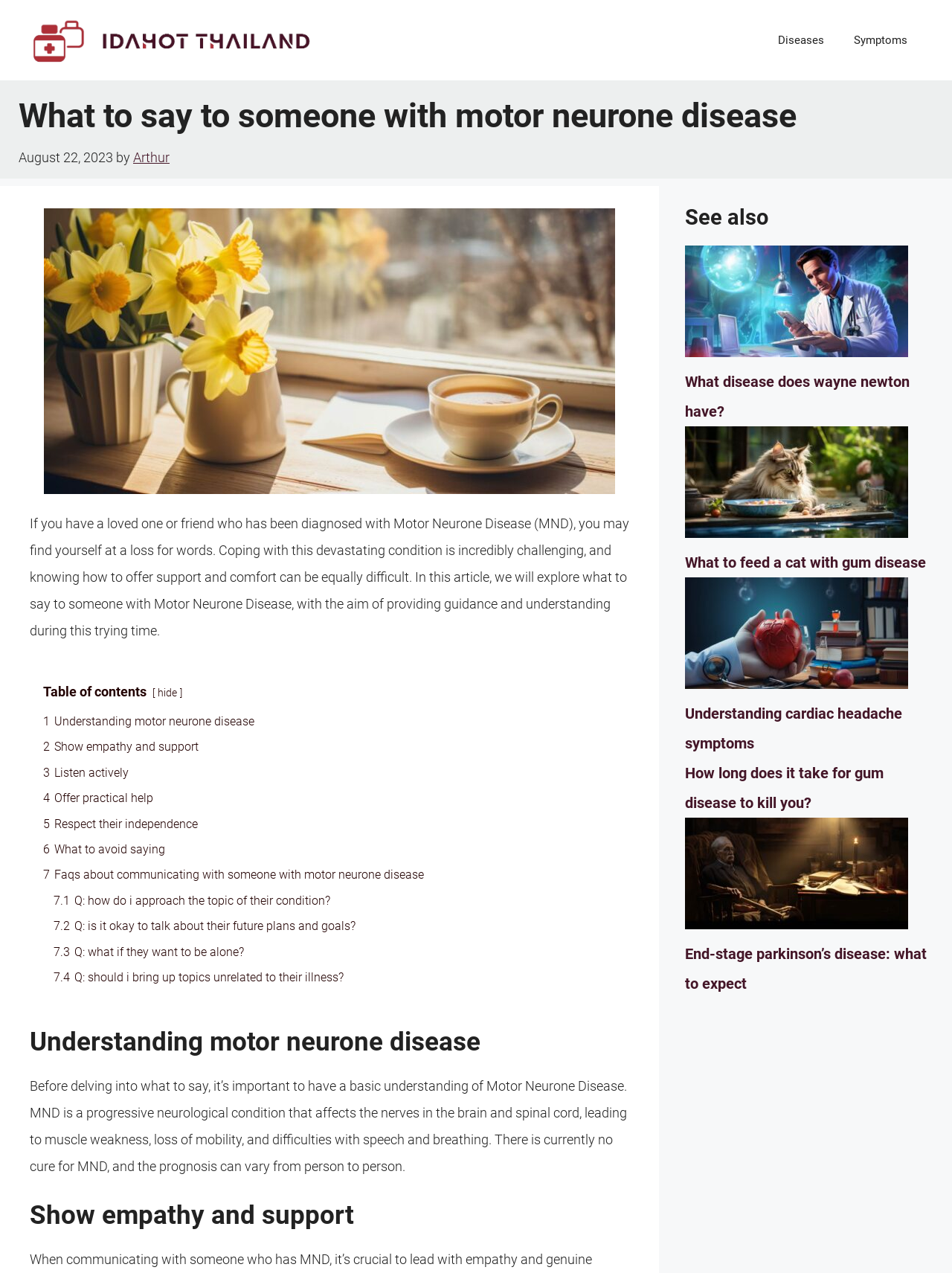Locate the UI element described by Understanding cardiac headache symptoms in the provided webpage screenshot. Return the bounding box coordinates in the format (top-left x, top-left y, bottom-right x, bottom-right y), ensuring all values are between 0 and 1.

[0.72, 0.554, 0.948, 0.591]